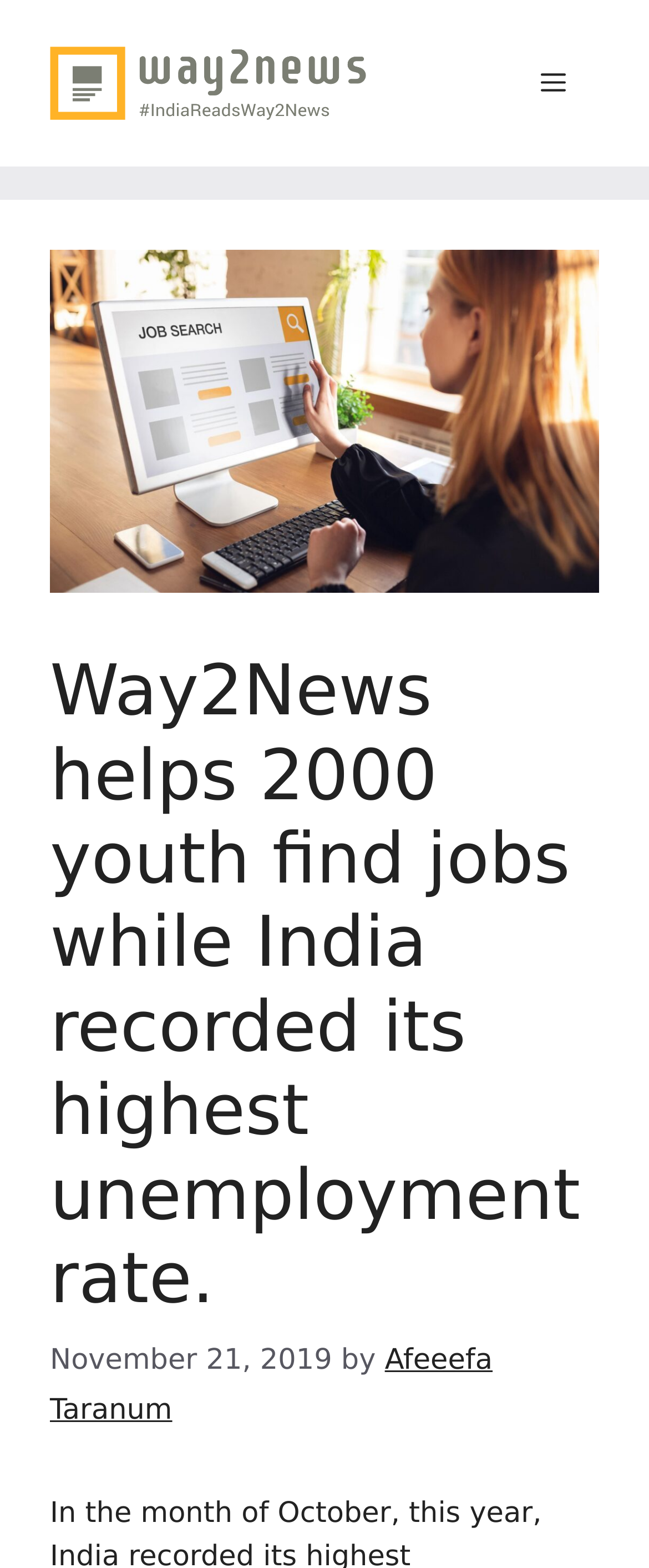Please determine the bounding box coordinates for the element with the description: "Global Reach".

None